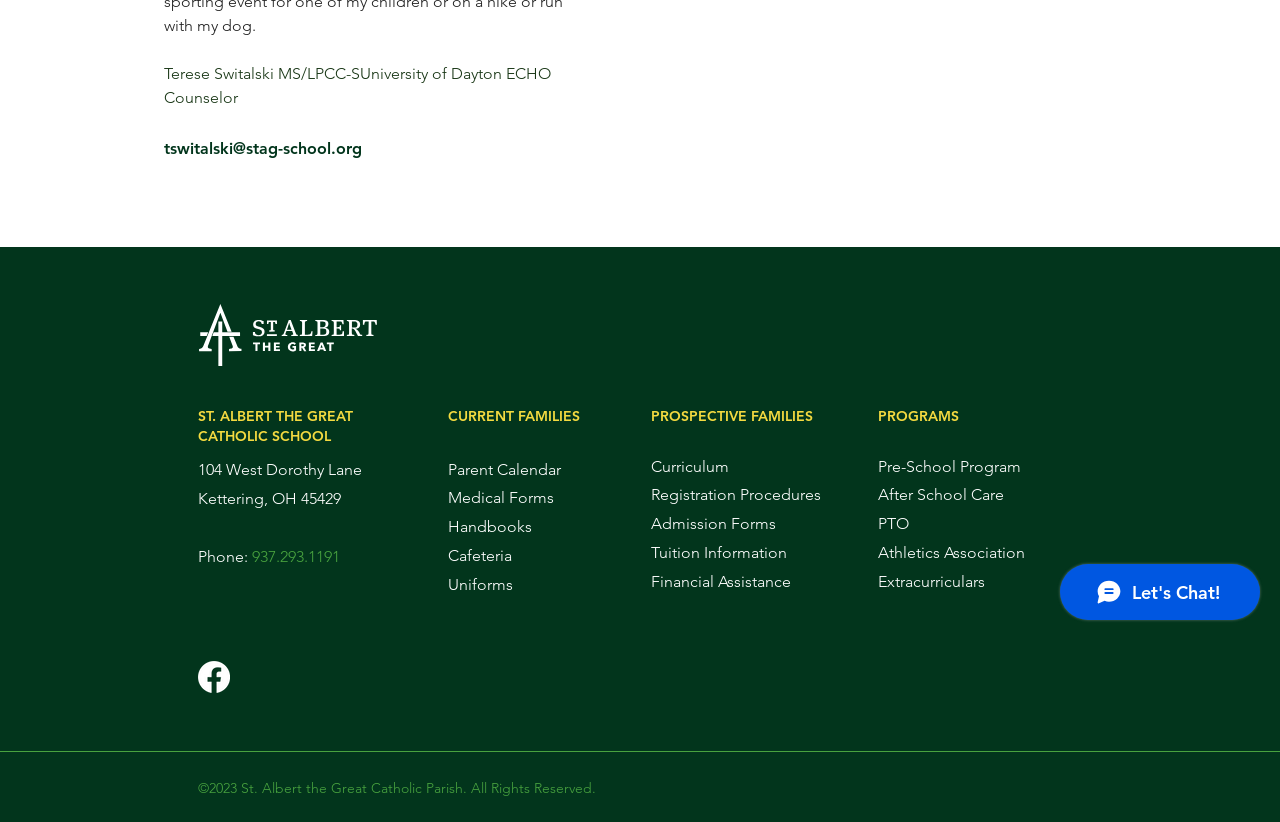Locate the UI element described by Cafeteria in the provided webpage screenshot. Return the bounding box coordinates in the format (top-left x, top-left y, bottom-right x, bottom-right y), ensuring all values are between 0 and 1.

[0.35, 0.664, 0.4, 0.687]